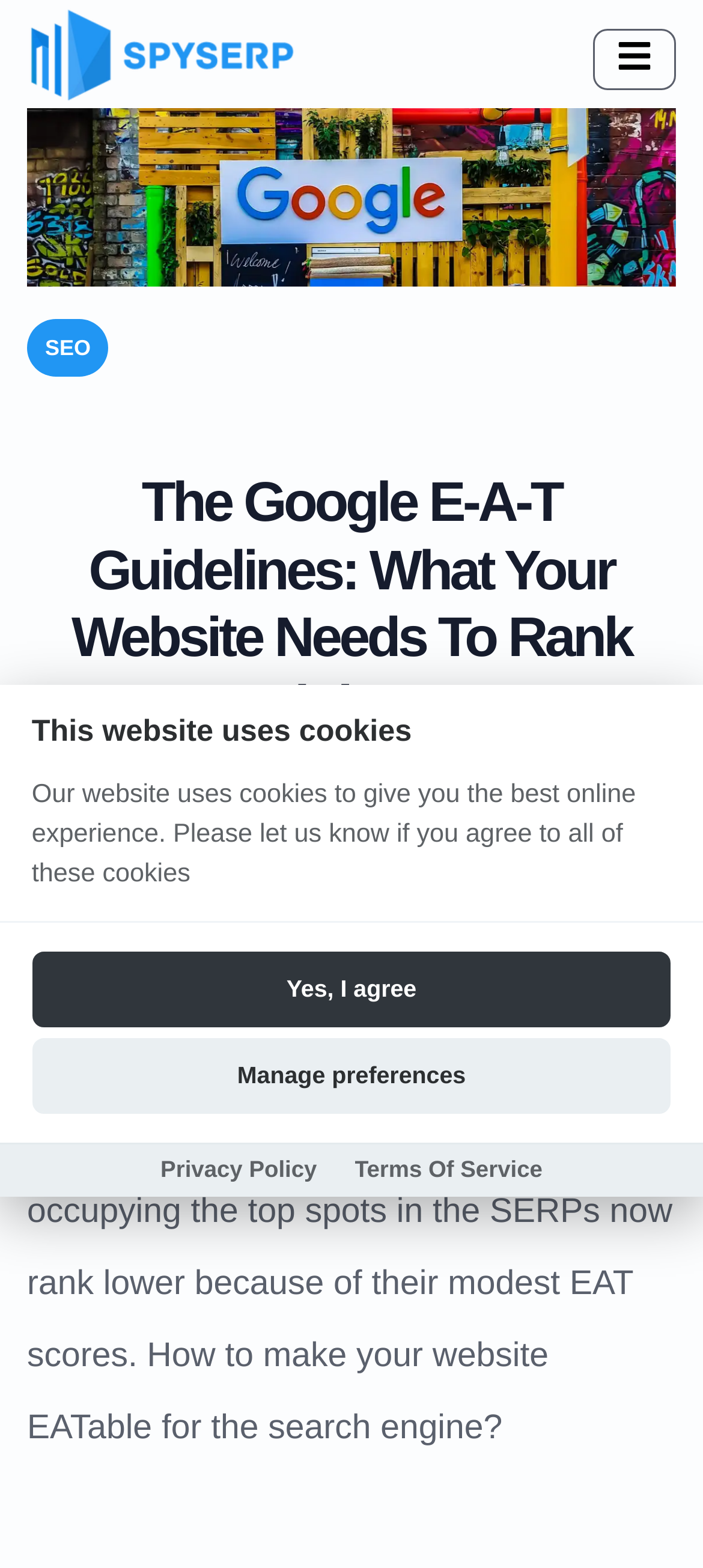Look at the image and answer the question in detail:
When was the article published?

The publication date is mentioned in the webpage content, specifically in the section with the StaticText '16 Oct, 2019'.